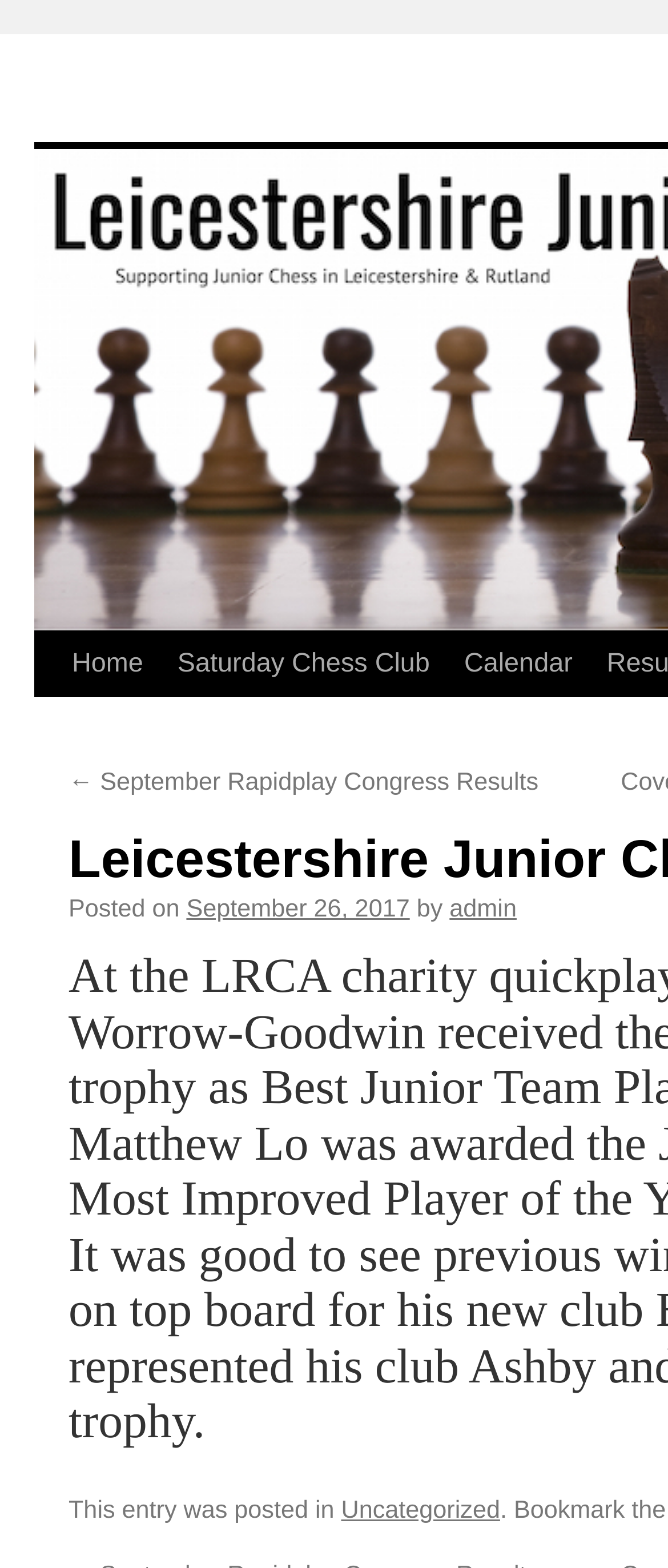How many links are in the top navigation bar?
Using the image as a reference, give a one-word or short phrase answer.

3